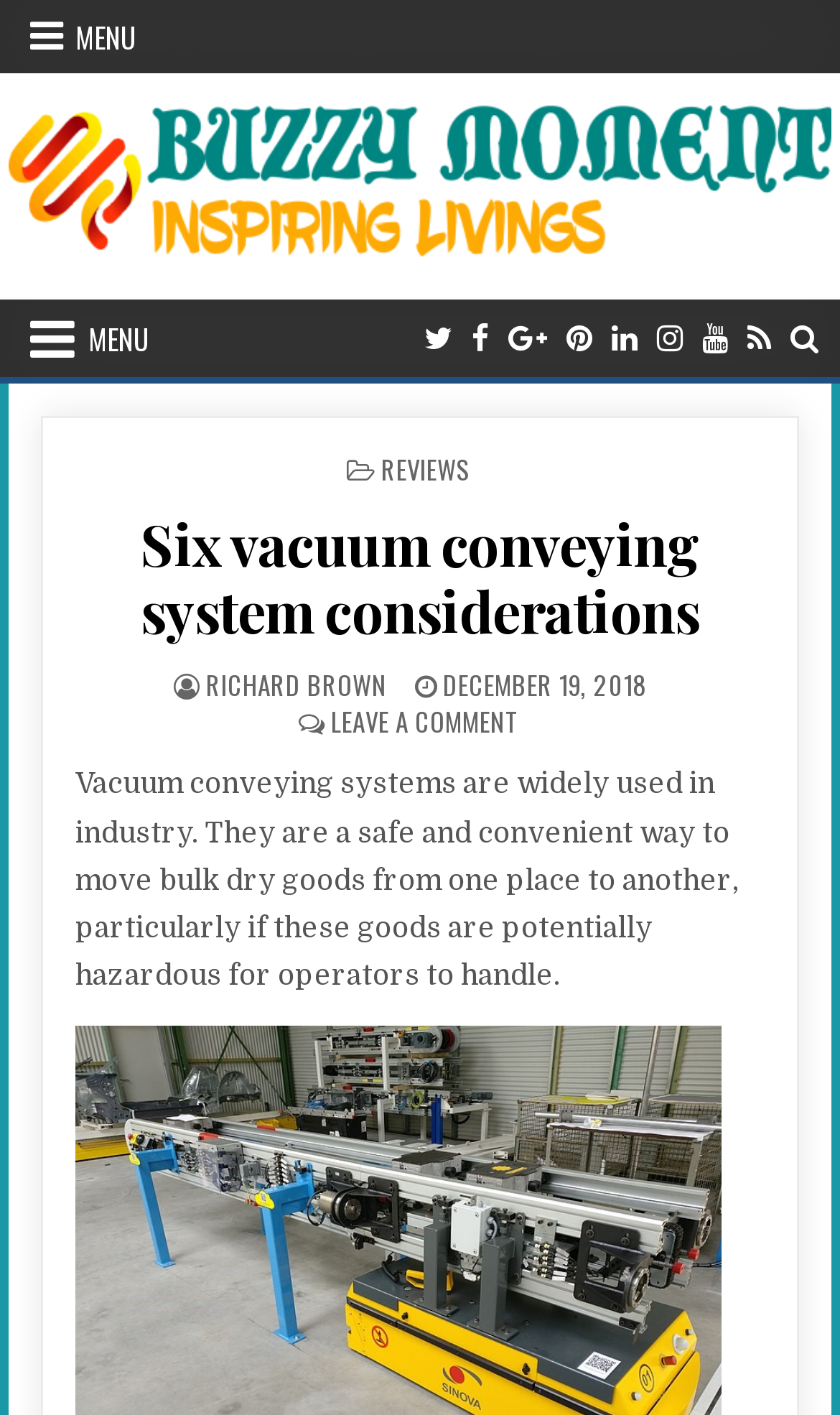Provide the bounding box coordinates for the UI element that is described as: "Six vacuum conveying system considerations".

[0.167, 0.358, 0.833, 0.459]